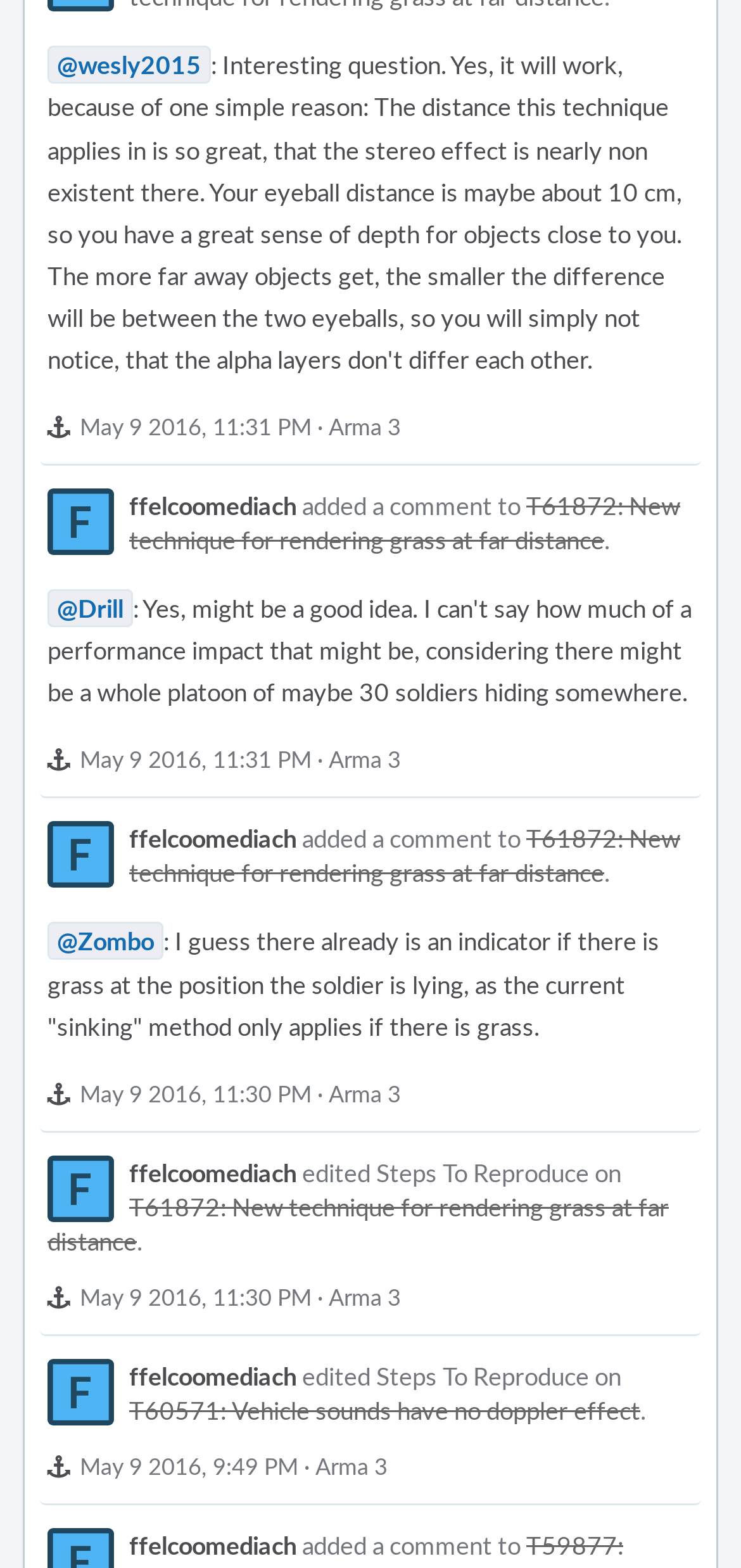Determine the coordinates of the bounding box that should be clicked to complete the instruction: "View the profile of @Zombo". The coordinates should be represented by four float numbers between 0 and 1: [left, top, right, bottom].

[0.064, 0.59, 0.221, 0.611]